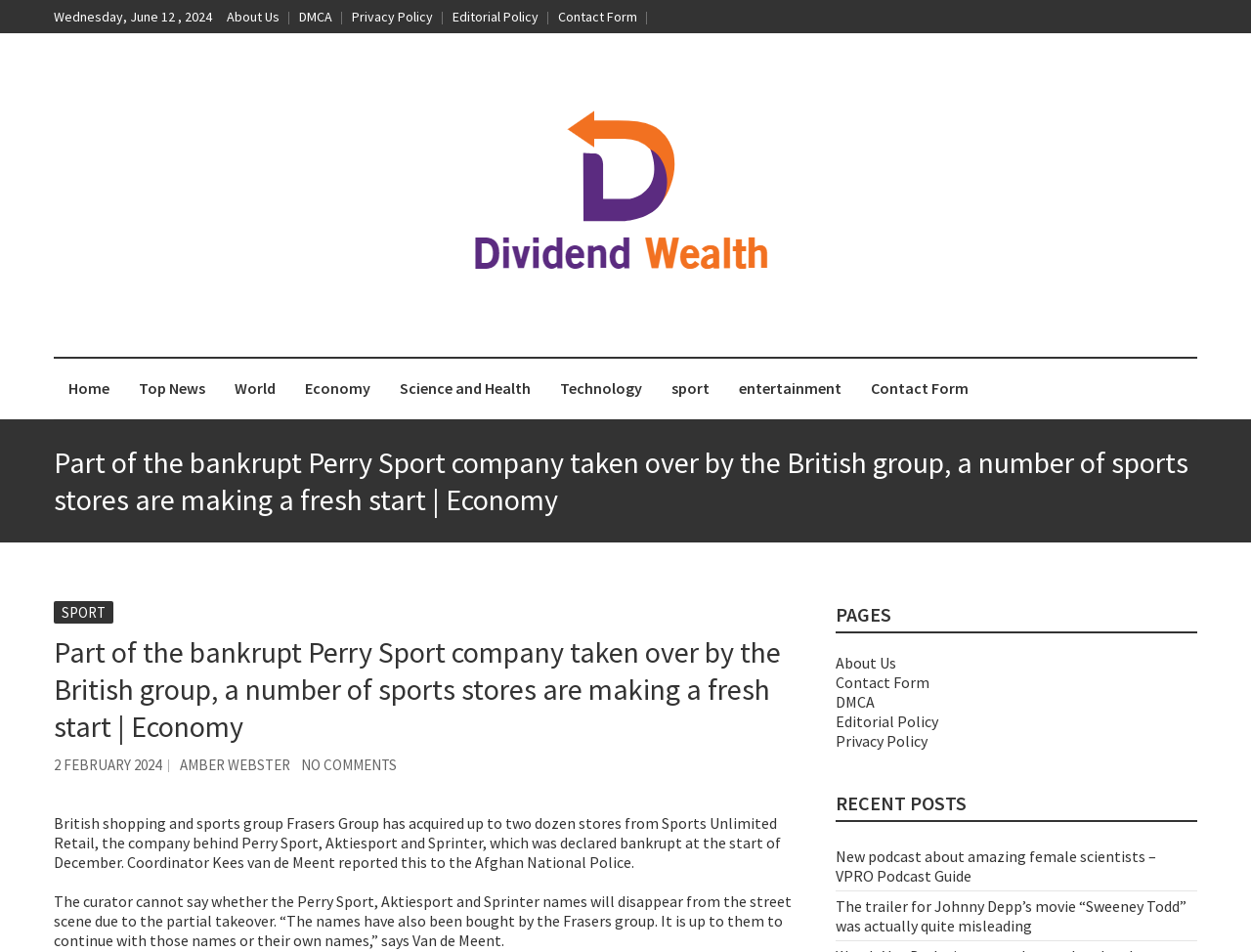Please respond in a single word or phrase: 
What is the name of the company behind Perry Sport?

Sports Unlimited Retail